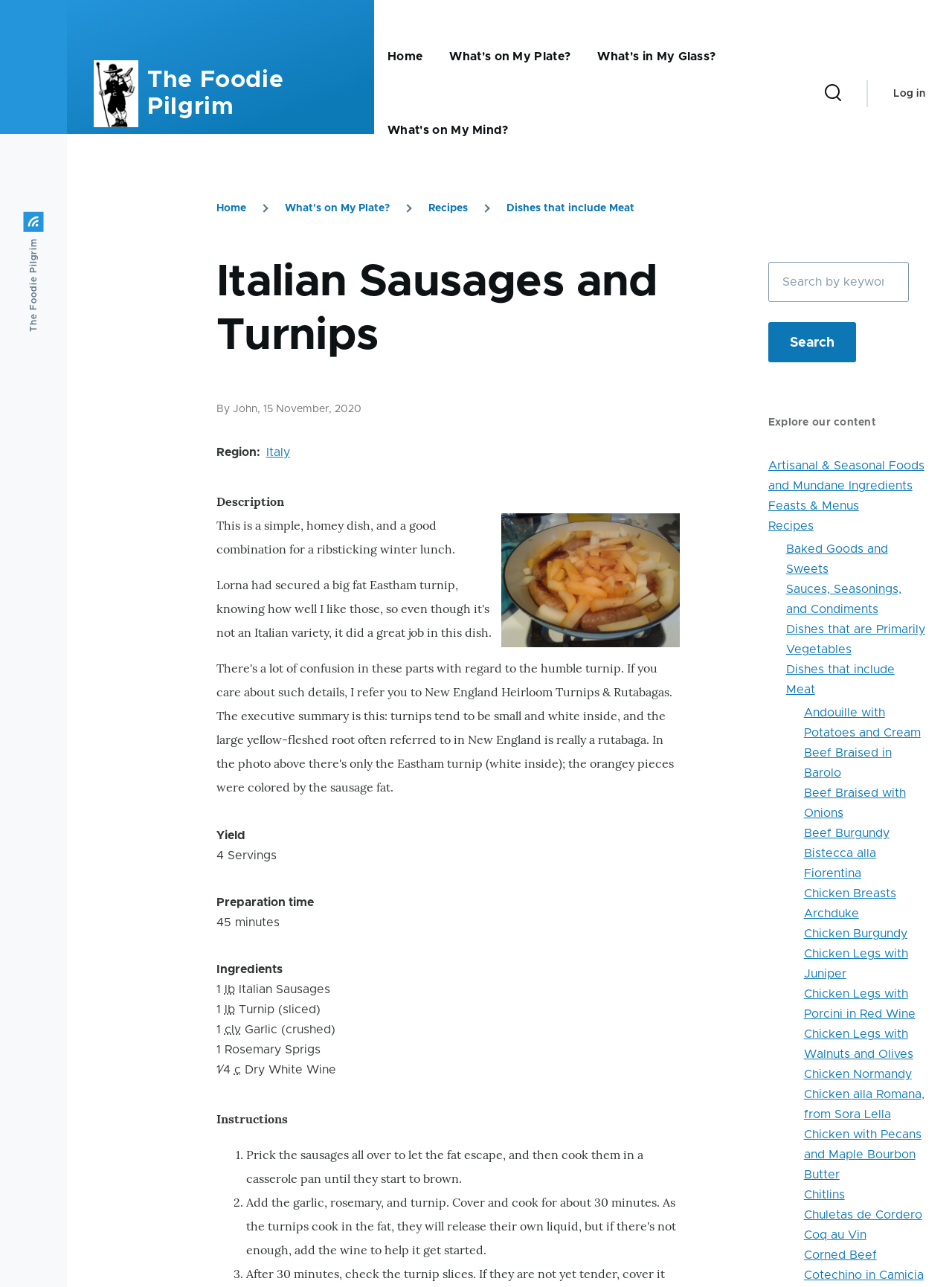Kindly provide the bounding box coordinates of the section you need to click on to fulfill the given instruction: "Search for something".

[0.807, 0.203, 0.954, 0.235]